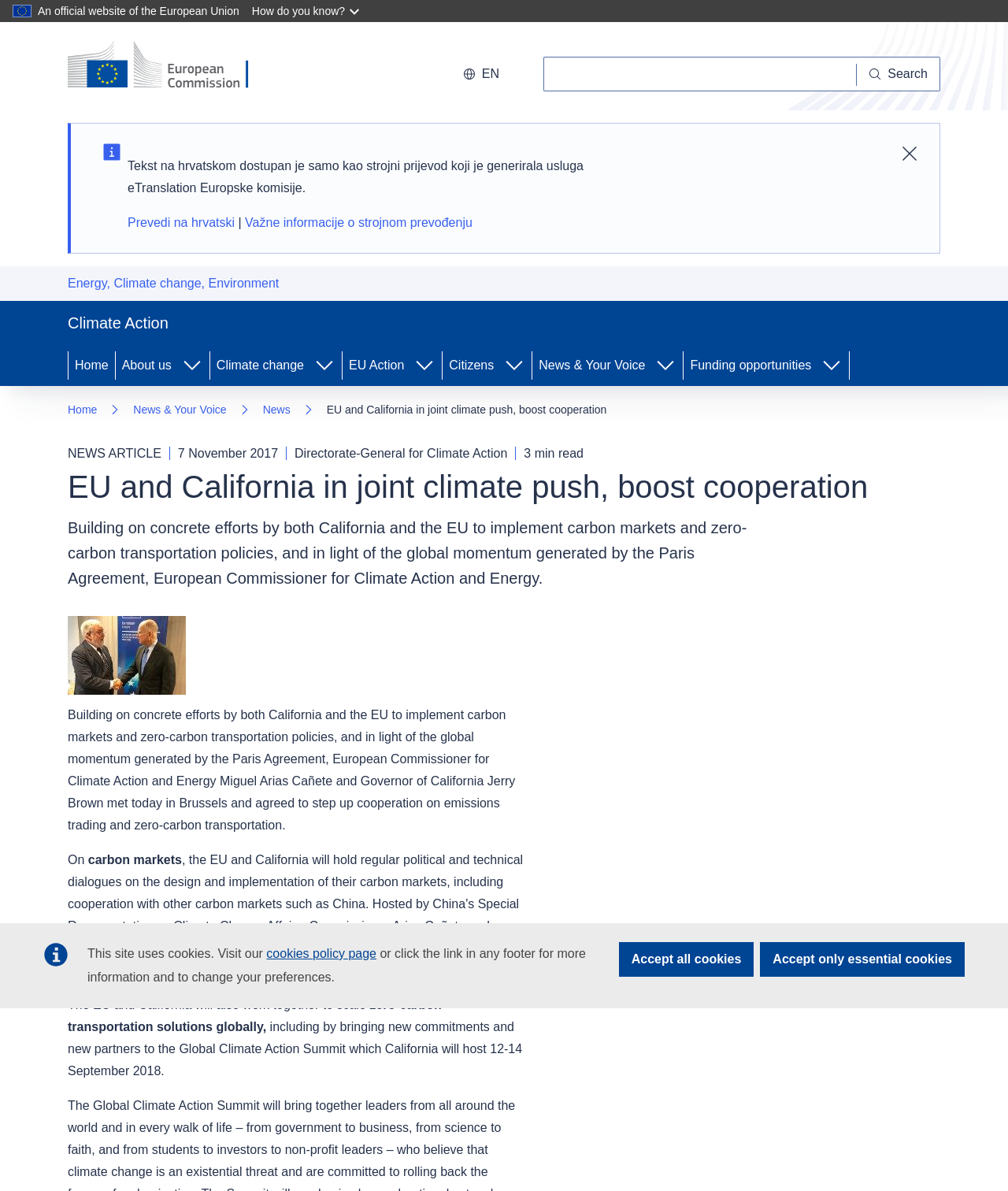Give a one-word or one-phrase response to the question:
What is the topic of the news article?

Climate Action